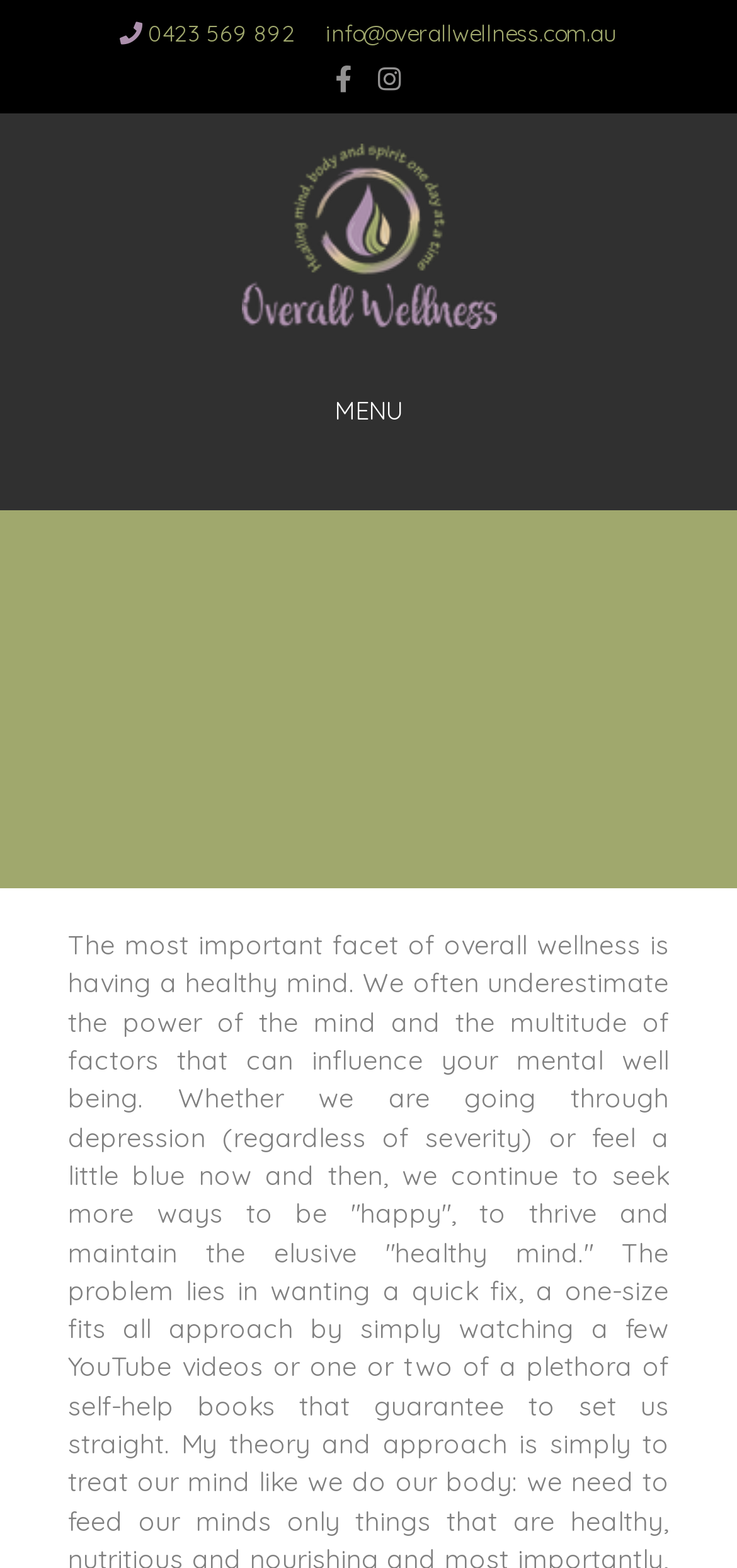Please provide a one-word or phrase answer to the question: 
What is the email address provided?

info@overallwellness.com.au